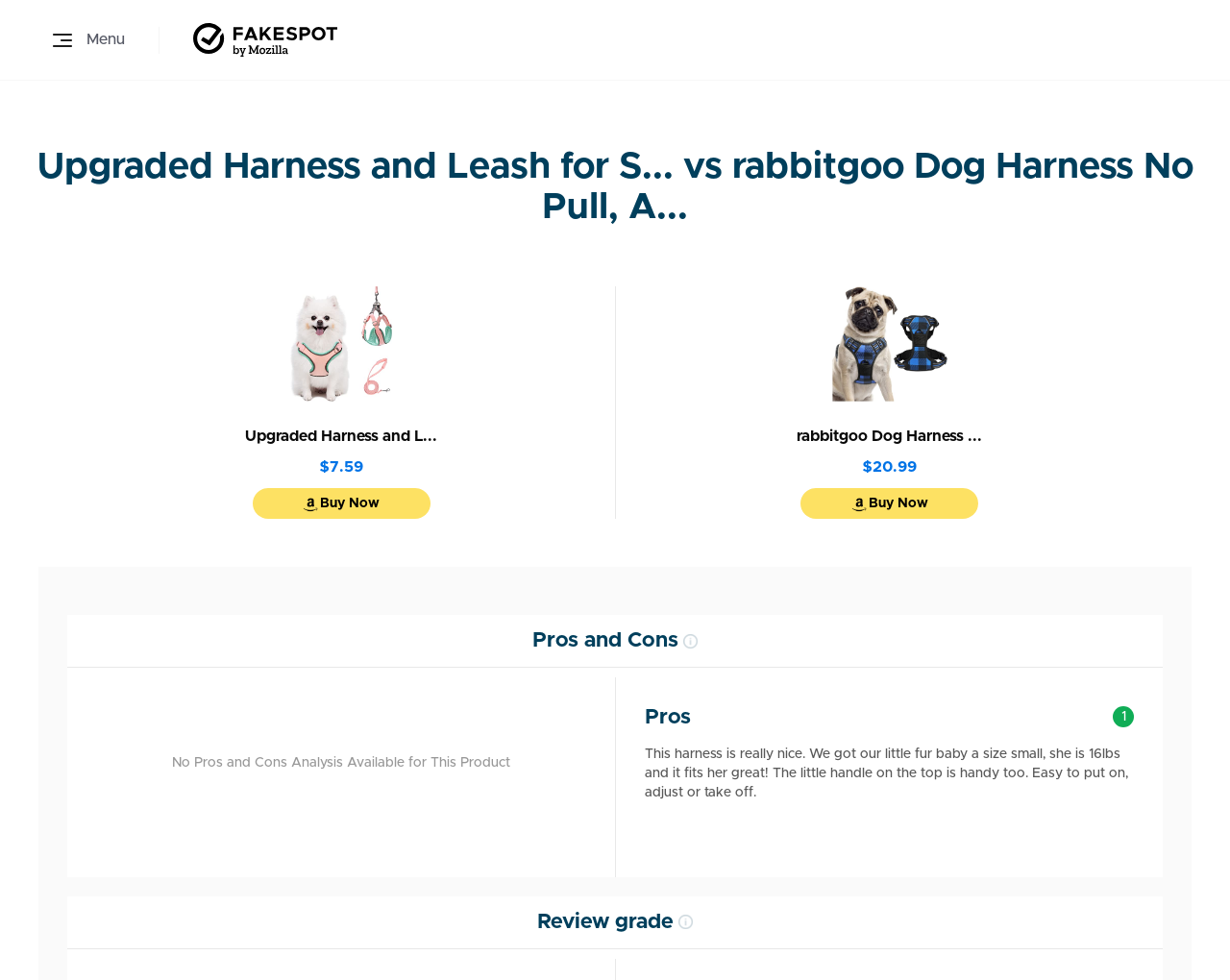Please find the bounding box for the following UI element description. Provide the coordinates in (top-left x, top-left y, bottom-right x, bottom-right y) format, with values between 0 and 1: Buy Now

[0.205, 0.498, 0.35, 0.53]